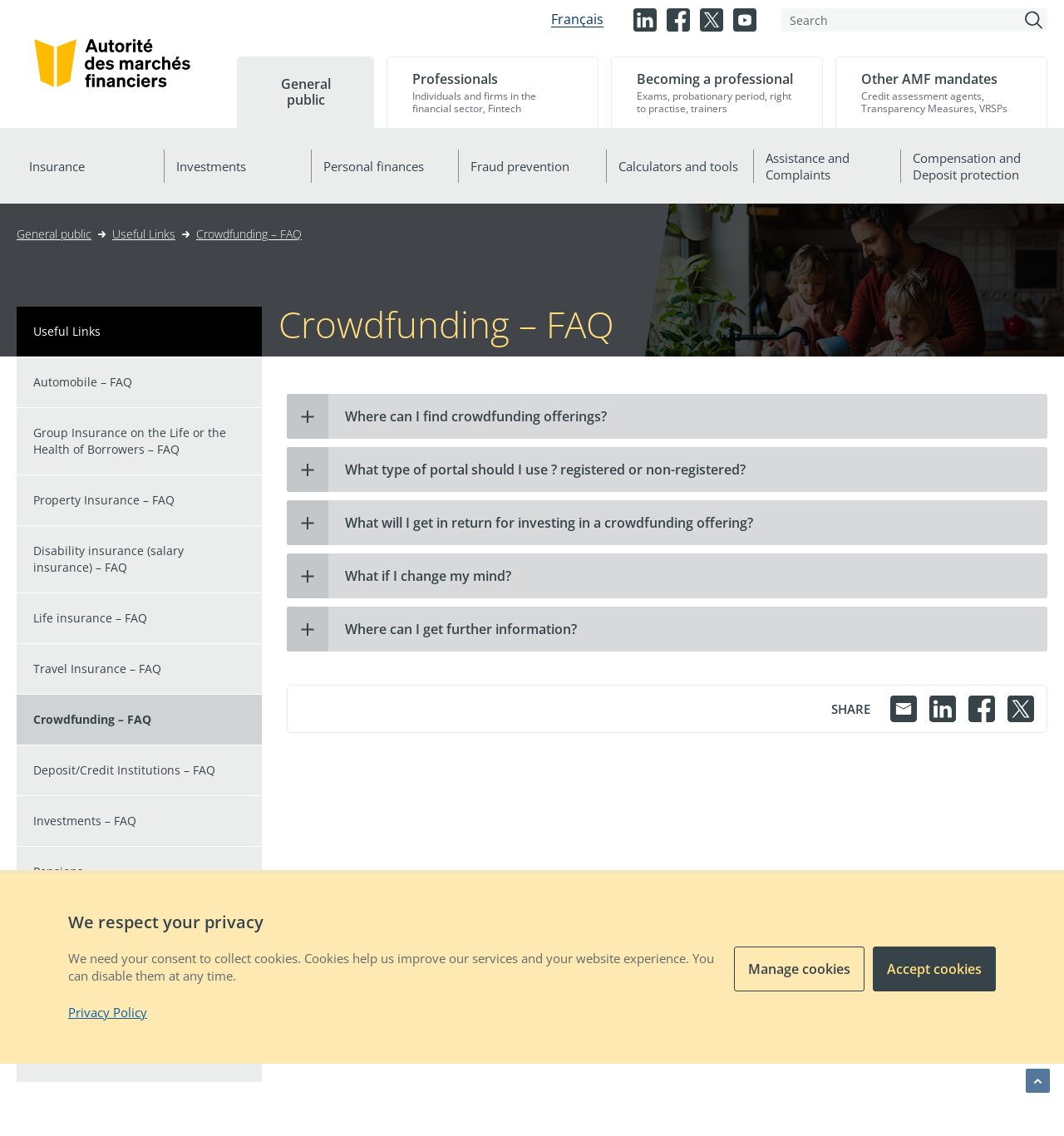Craft a detailed narrative of the webpage's structure and content.

This webpage is about Crowdfunding FAQ from the Autorité des marchés financiers (AMF). At the top left corner, there is a link to go to the menu and another link to go to the main content. Next to them, there is a logo of AMF with a link to the home page. On the top right corner, there are links to switch to French and social media links to follow AMF on LinkedIn, Facebook, Twitter, and Youtube. A search box is located on the top right side, accompanied by a search button.

Below the top section, there is a main menu with links to various sections, including General Public, Insurance, Investments, Personal Finances, Fraud Prevention, Calculators and Tools, Assistance and Complaints, and Compensation and Deposit Protection. There is also a section for Professionals, Individuals, and Firms in the financial sector, Fintech.

The main content of the page is divided into sections, each with a heading and a button to expand or collapse the content. The sections include "Where can I find crowdfunding offerings?", "What type of portal should I use? registered or non-registered?", "What will I get in return for investing in a crowdfunding offering?", "What if I change my mind?", and "Where can I get further information?". 

On the right side of the main content, there are links to share the page by email, LinkedIn, Facebook, Twitter, and other social media platforms. At the bottom of the page, there is a link to go back to the top and a section about privacy policy, with buttons to manage cookies and accept cookies.